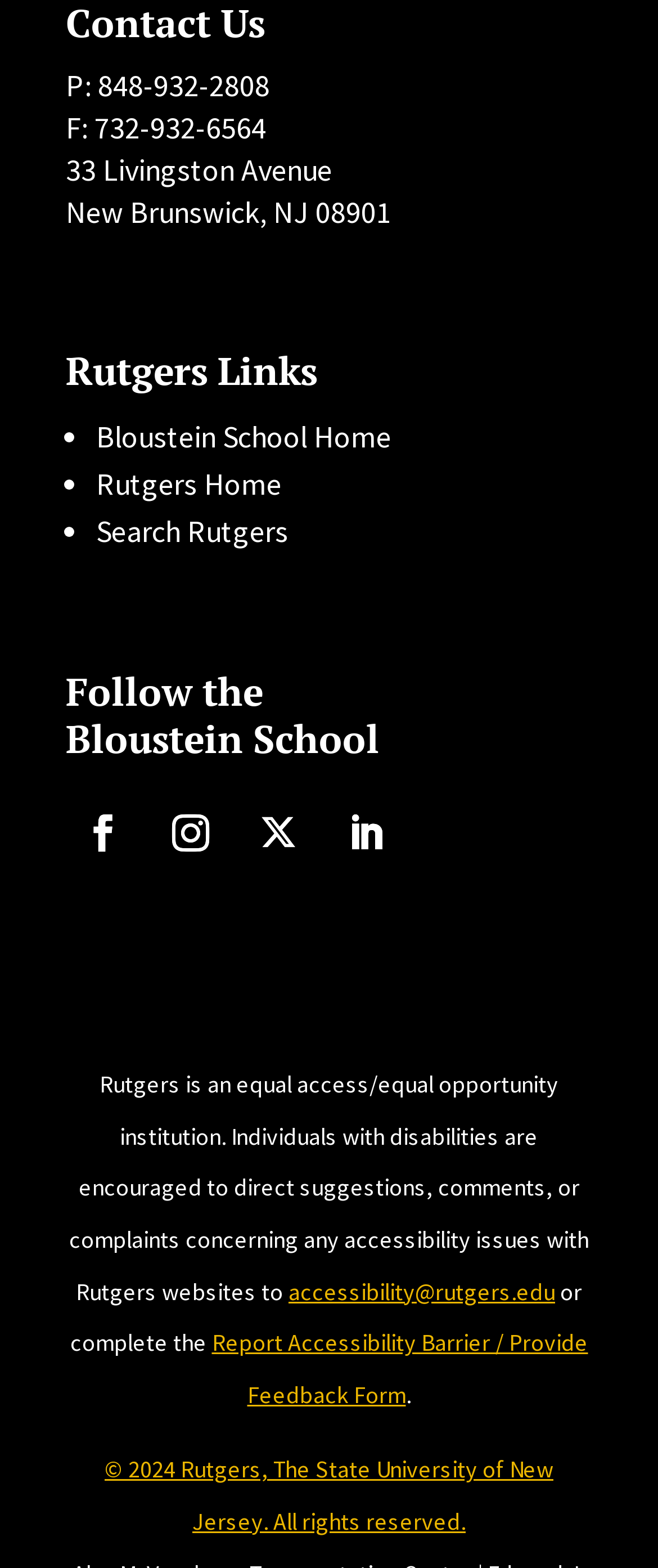Specify the bounding box coordinates of the element's region that should be clicked to achieve the following instruction: "click on ACCT 504". The bounding box coordinates consist of four float numbers between 0 and 1, in the format [left, top, right, bottom].

None